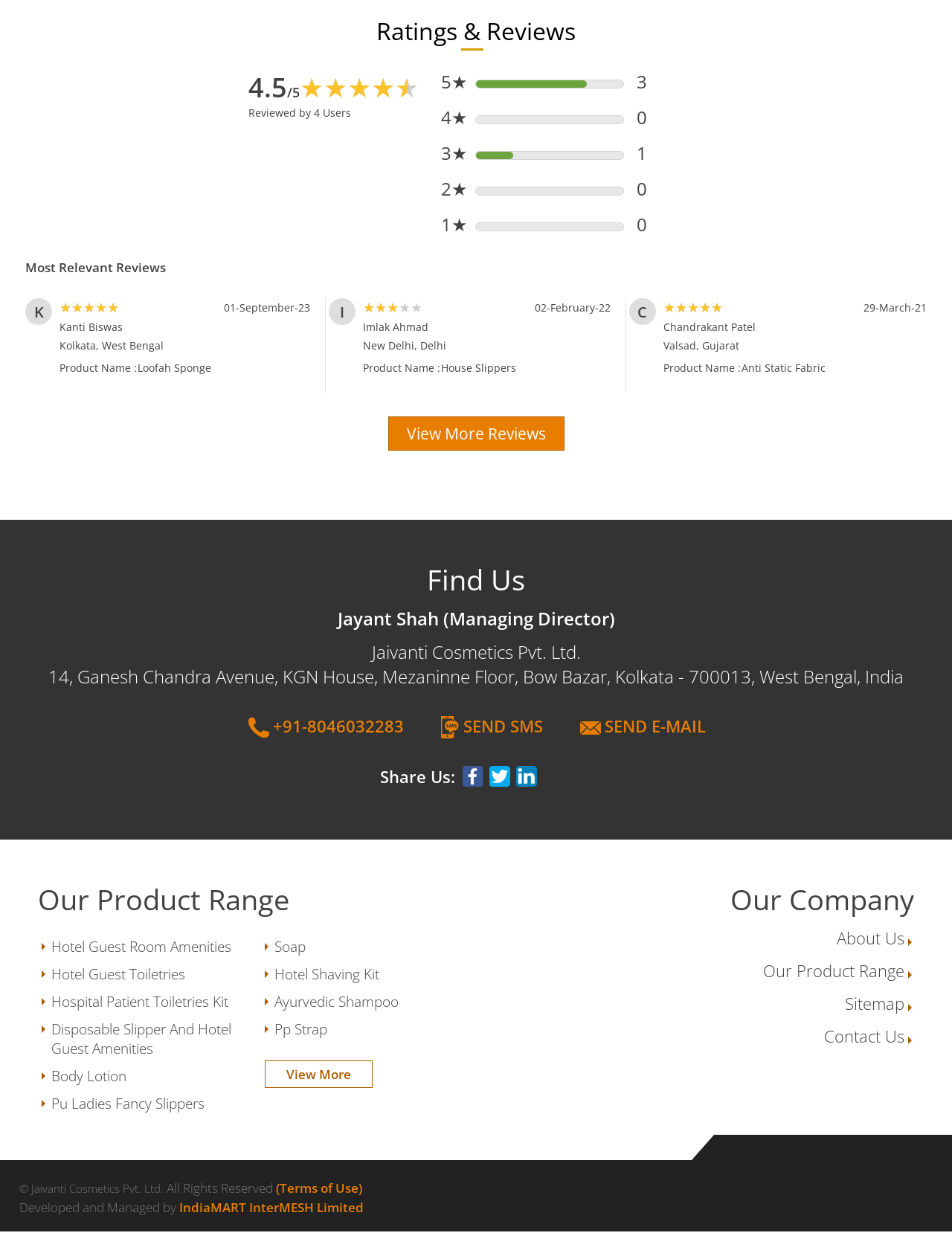What is the date of the second review?
Based on the screenshot, answer the question with a single word or phrase.

02-February-22